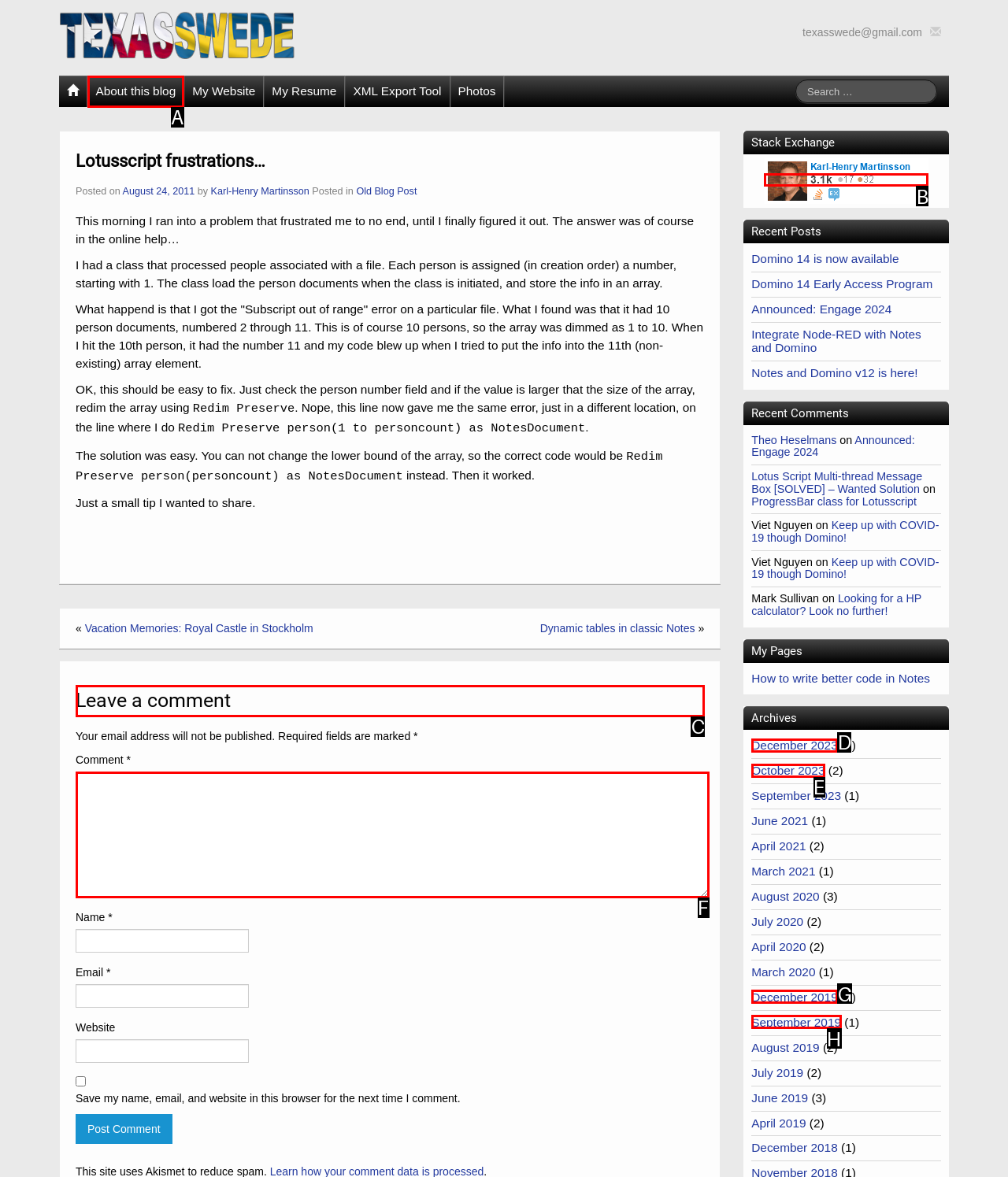Identify the correct UI element to click to follow this instruction: Leave a comment
Respond with the letter of the appropriate choice from the displayed options.

C